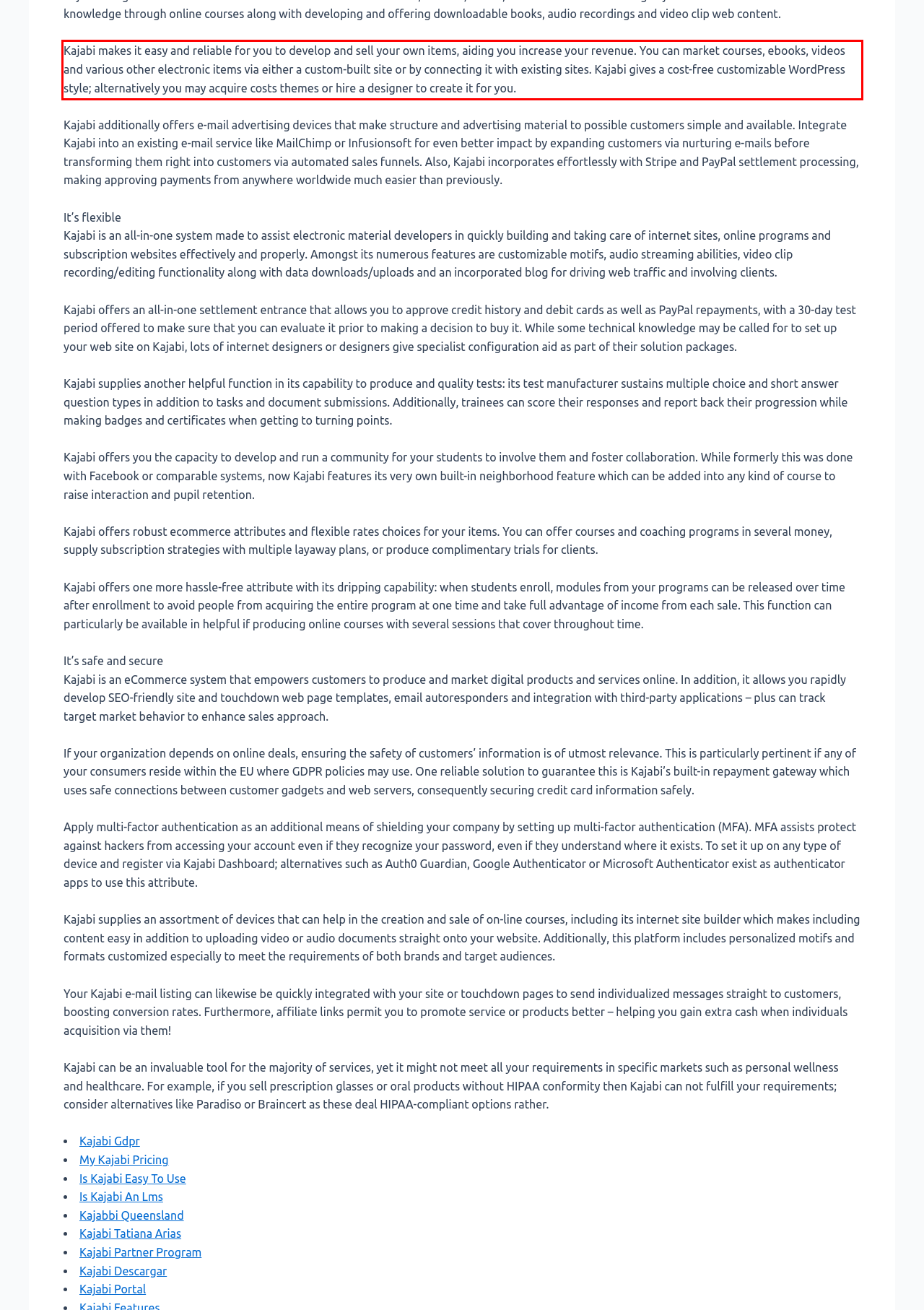Given a screenshot of a webpage, identify the red bounding box and perform OCR to recognize the text within that box.

Kajabi makes it easy and reliable for you to develop and sell your own items, aiding you increase your revenue. You can market courses, ebooks, videos and various other electronic items via either a custom-built site or by connecting it with existing sites. Kajabi gives a cost-free customizable WordPress style; alternatively you may acquire costs themes or hire a designer to create it for you.